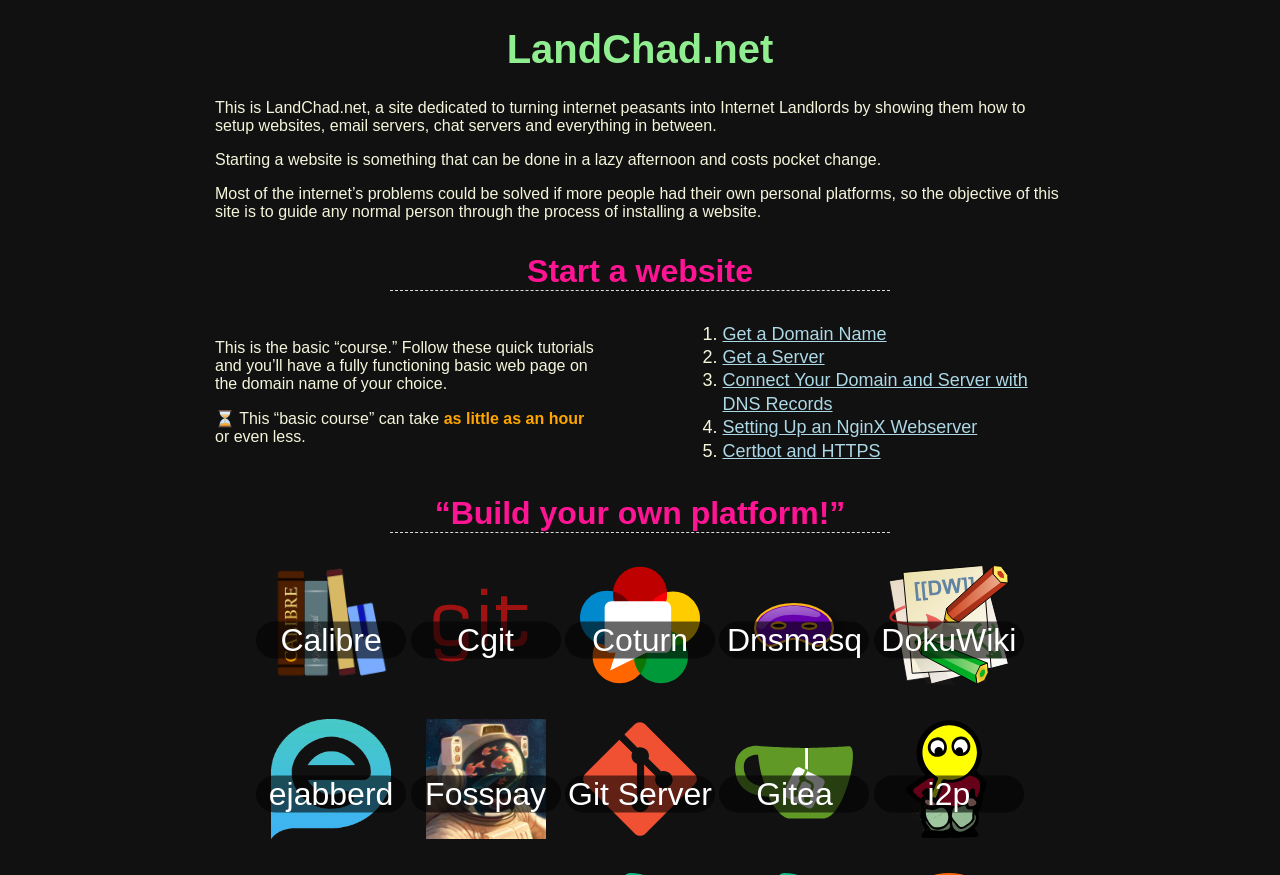What is the main objective of this website?
Refer to the image and give a detailed answer to the query.

Based on the webpage content, the main objective of this website is to guide any normal person through the process of installing a website, as stated in the second paragraph of the webpage.